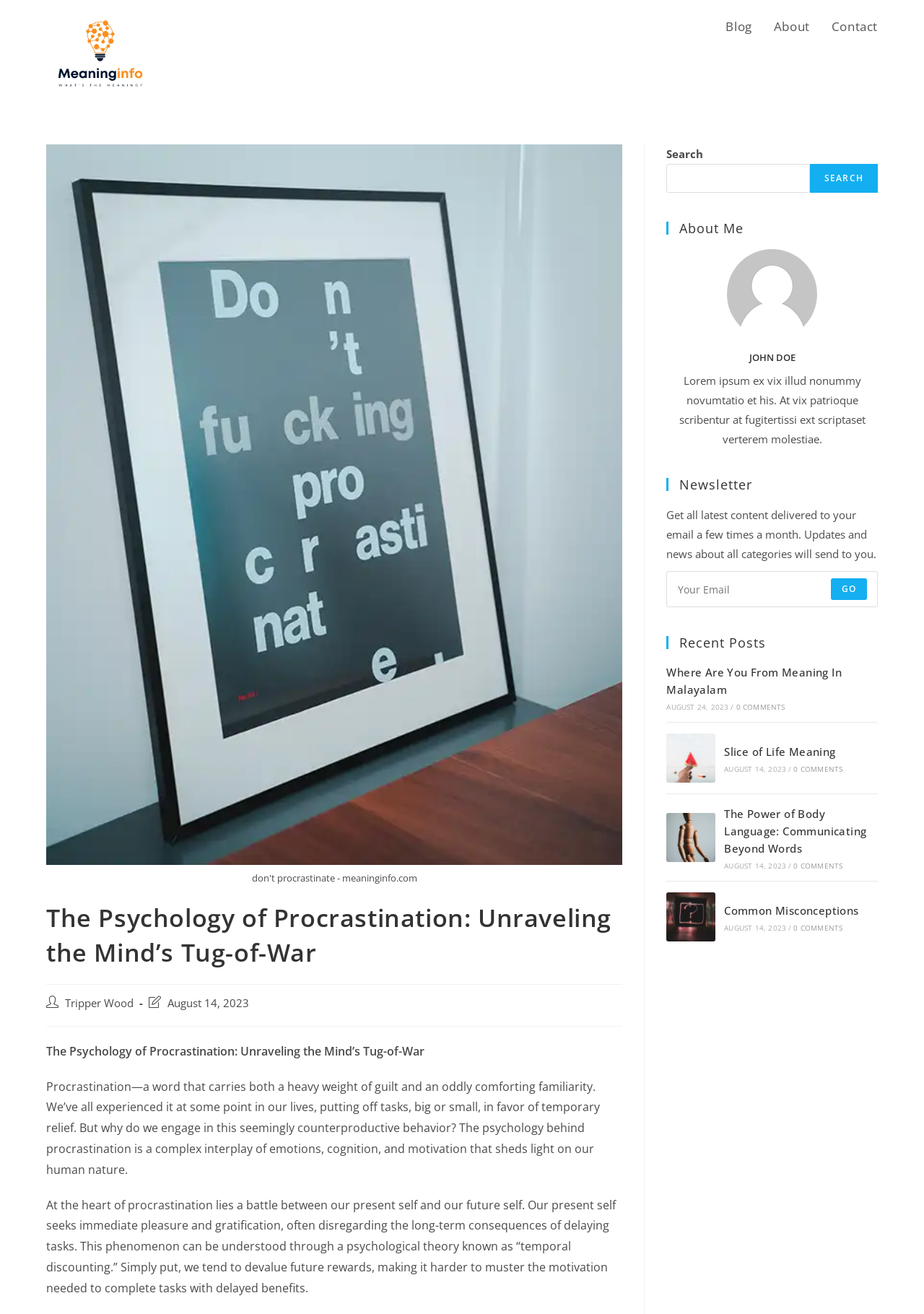Please determine the bounding box coordinates for the element that should be clicked to follow these instructions: "View the 'About Me' section".

[0.721, 0.267, 0.95, 0.277]